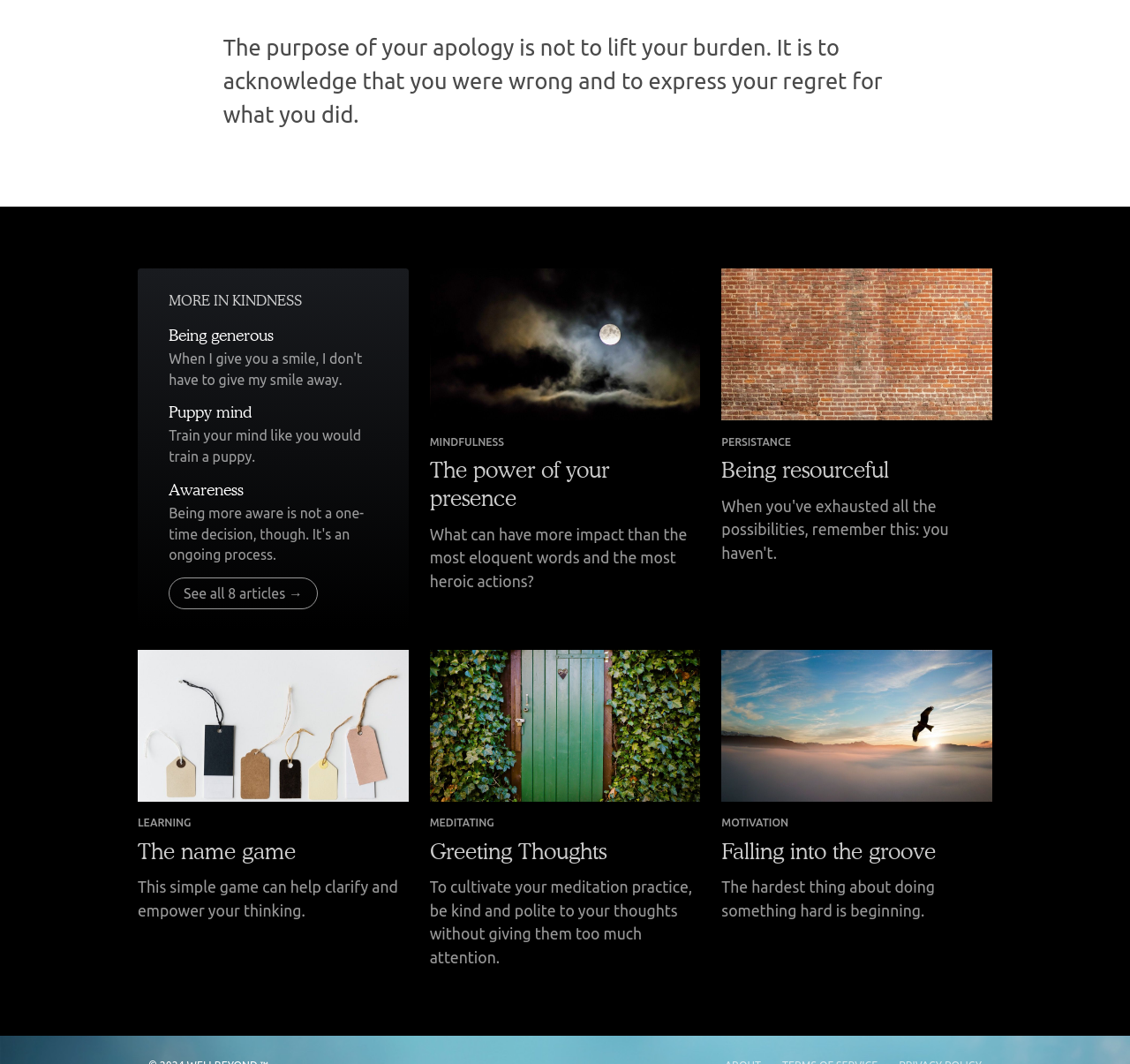From the image, can you give a detailed response to the question below:
What is the topic of the first link?

The first link has a heading 'MORE IN KINDNESS' and the link text is 'KINDNESS', so the topic of the first link is kindness.